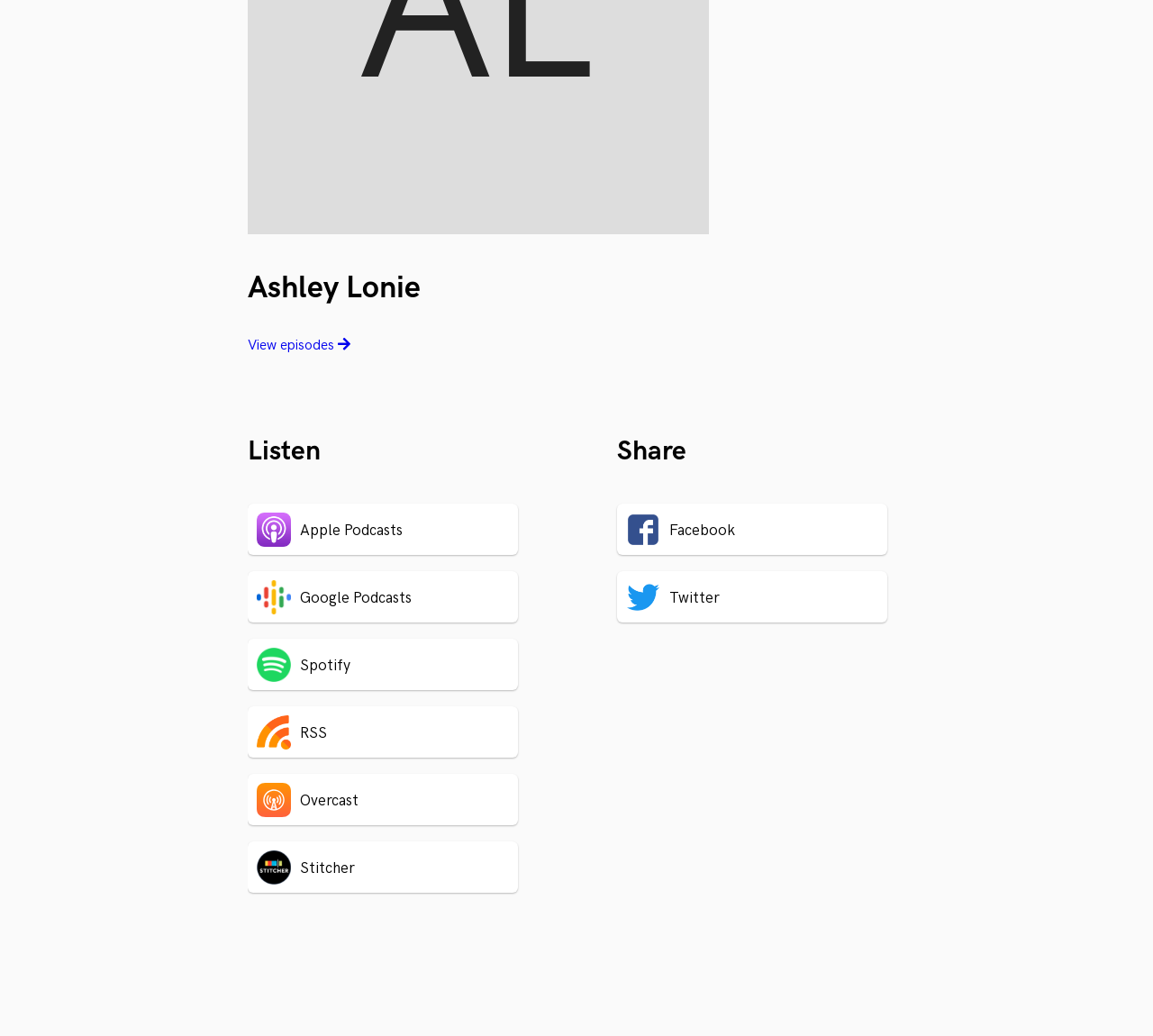Using the elements shown in the image, answer the question comprehensively: What is the first podcast platform listed?

The first podcast platform is obtained by looking at the link elements under the 'Listen' heading, and the first one is 'Apple Podcasts'.